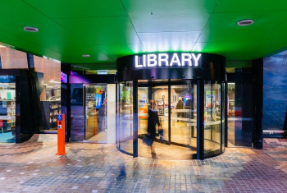What is the purpose of the tiled pathway?
By examining the image, provide a one-word or phrase answer.

Accessibility